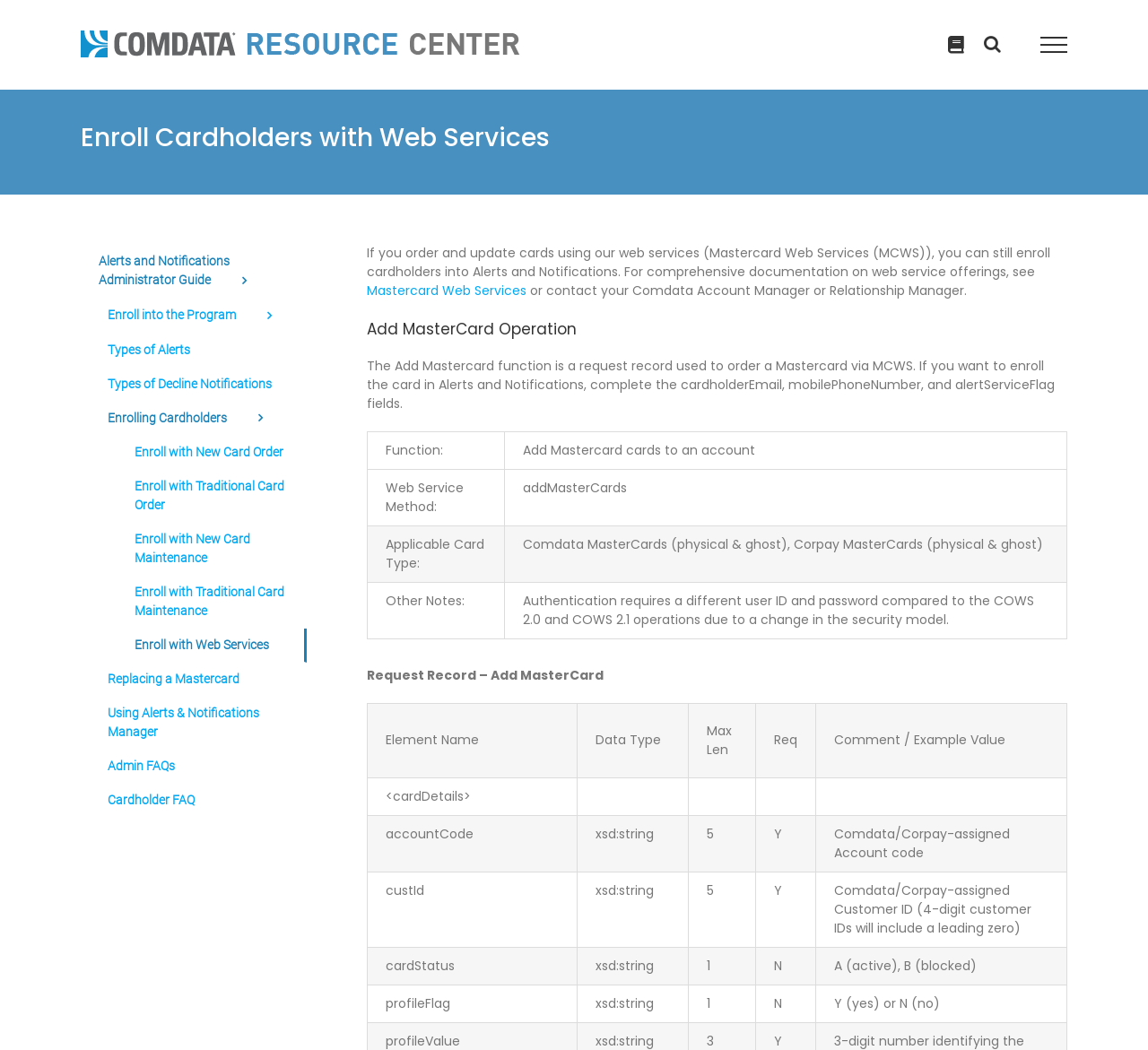Indicate the bounding box coordinates of the element that must be clicked to execute the instruction: "Click the 'Enroll with Web Services' link". The coordinates should be given as four float numbers between 0 and 1, i.e., [left, top, right, bottom].

[0.117, 0.599, 0.267, 0.631]